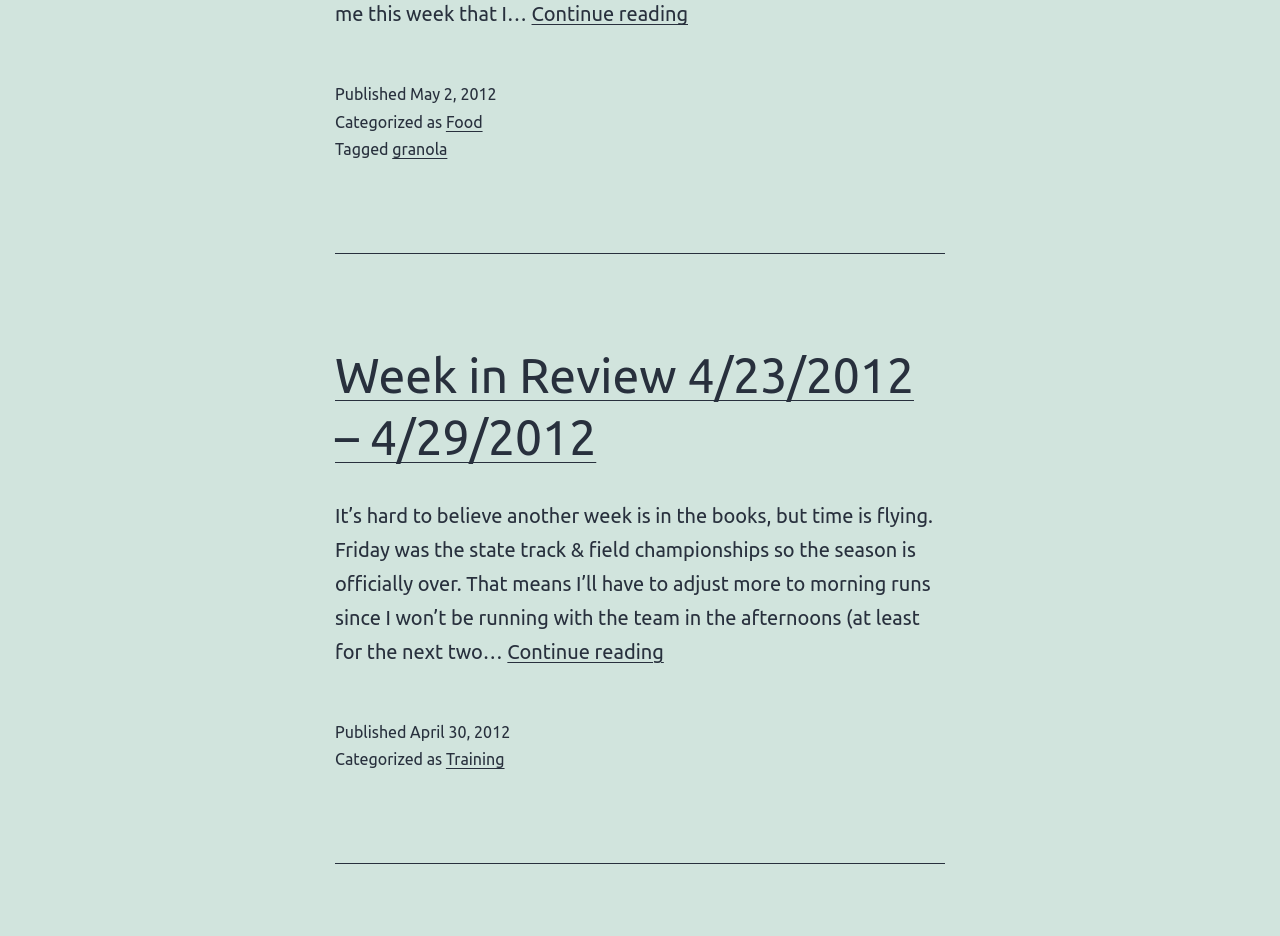Provide a one-word or short-phrase answer to the question:
What is the date of the state track & field championships?

Not mentioned